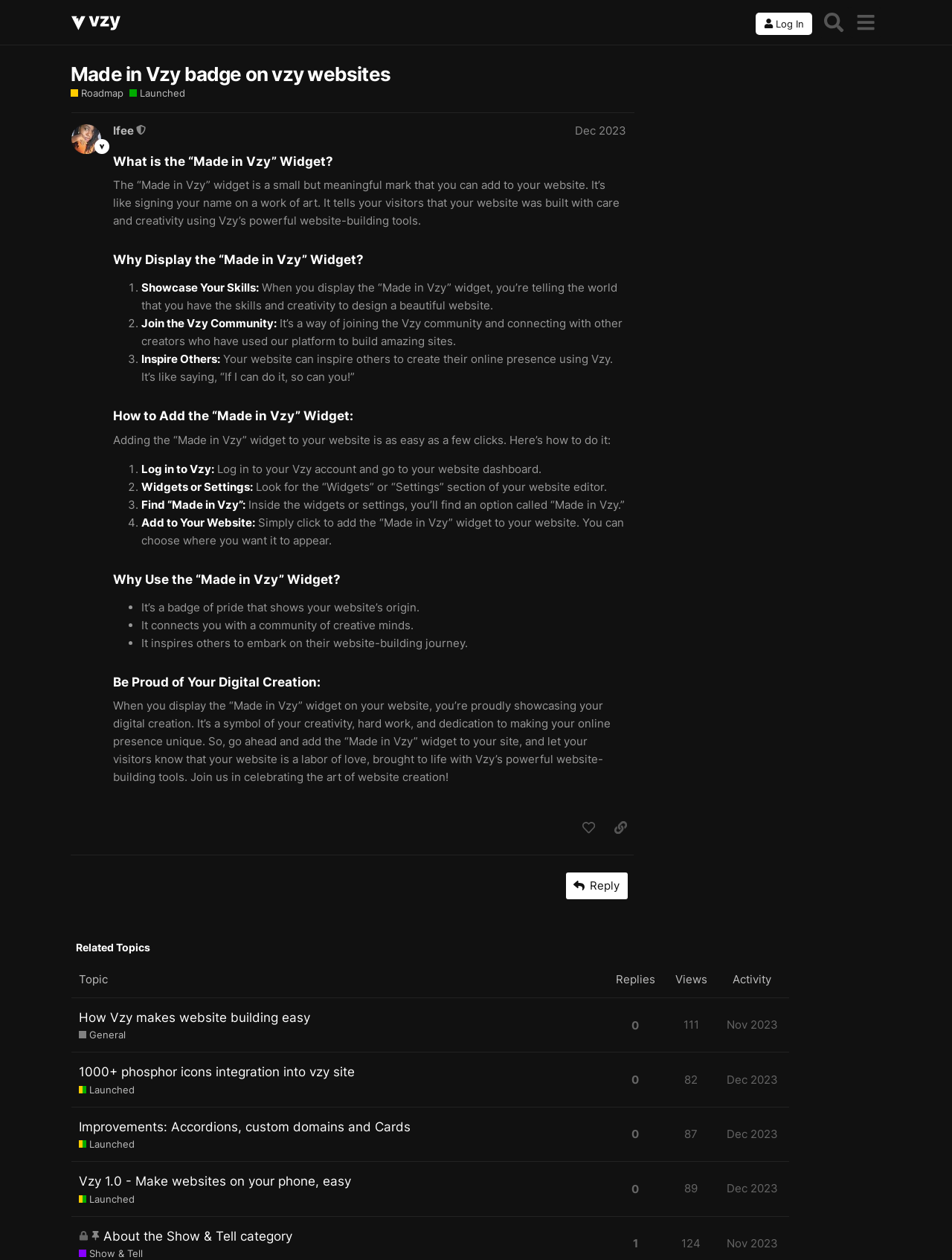Determine the bounding box coordinates for the clickable element required to fulfill the instruction: "Reply to the post". Provide the coordinates as four float numbers between 0 and 1, i.e., [left, top, right, bottom].

[0.594, 0.692, 0.659, 0.714]